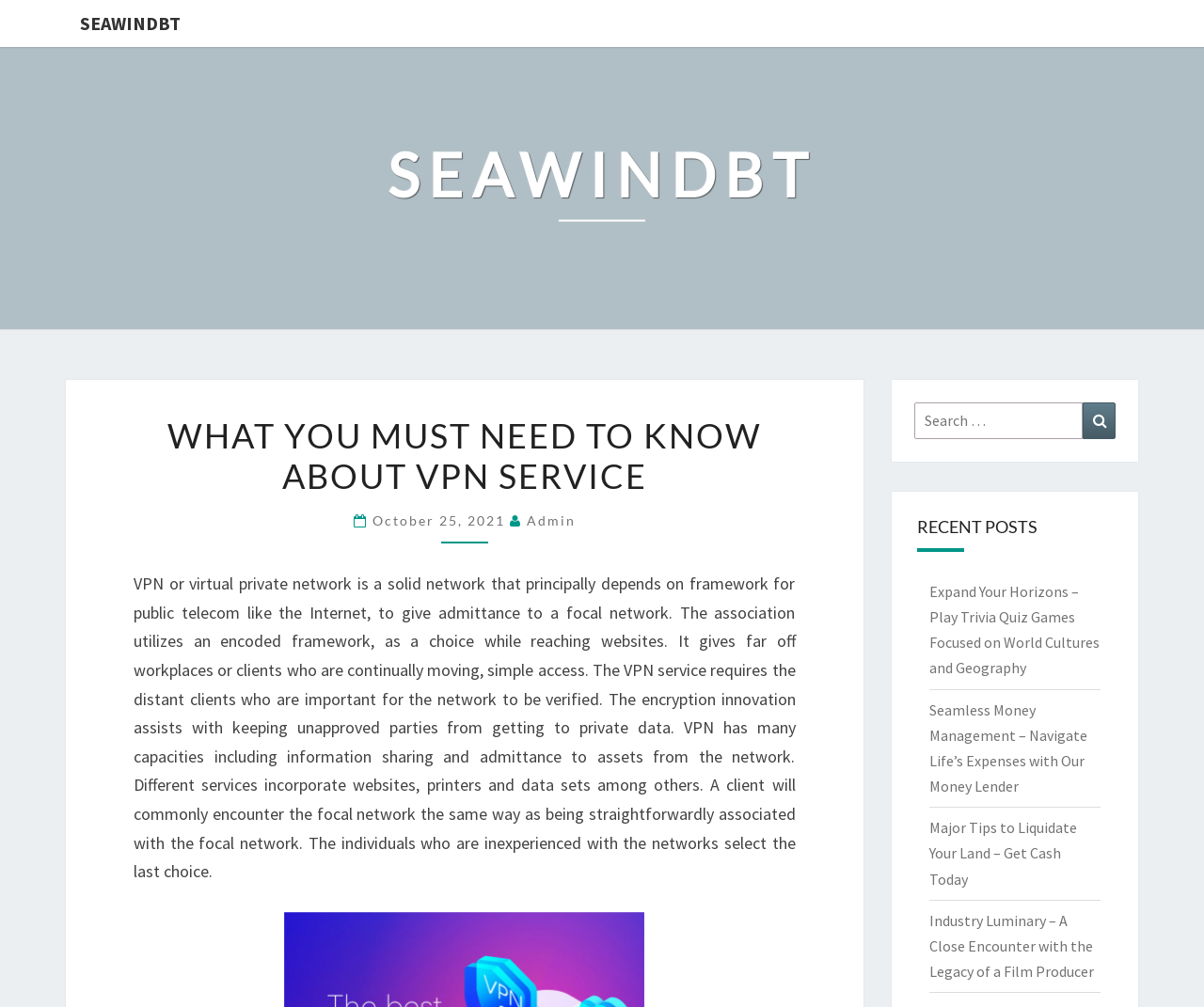Calculate the bounding box coordinates for the UI element based on the following description: "admin". Ensure the coordinates are four float numbers between 0 and 1, i.e., [left, top, right, bottom].

[0.437, 0.509, 0.478, 0.525]